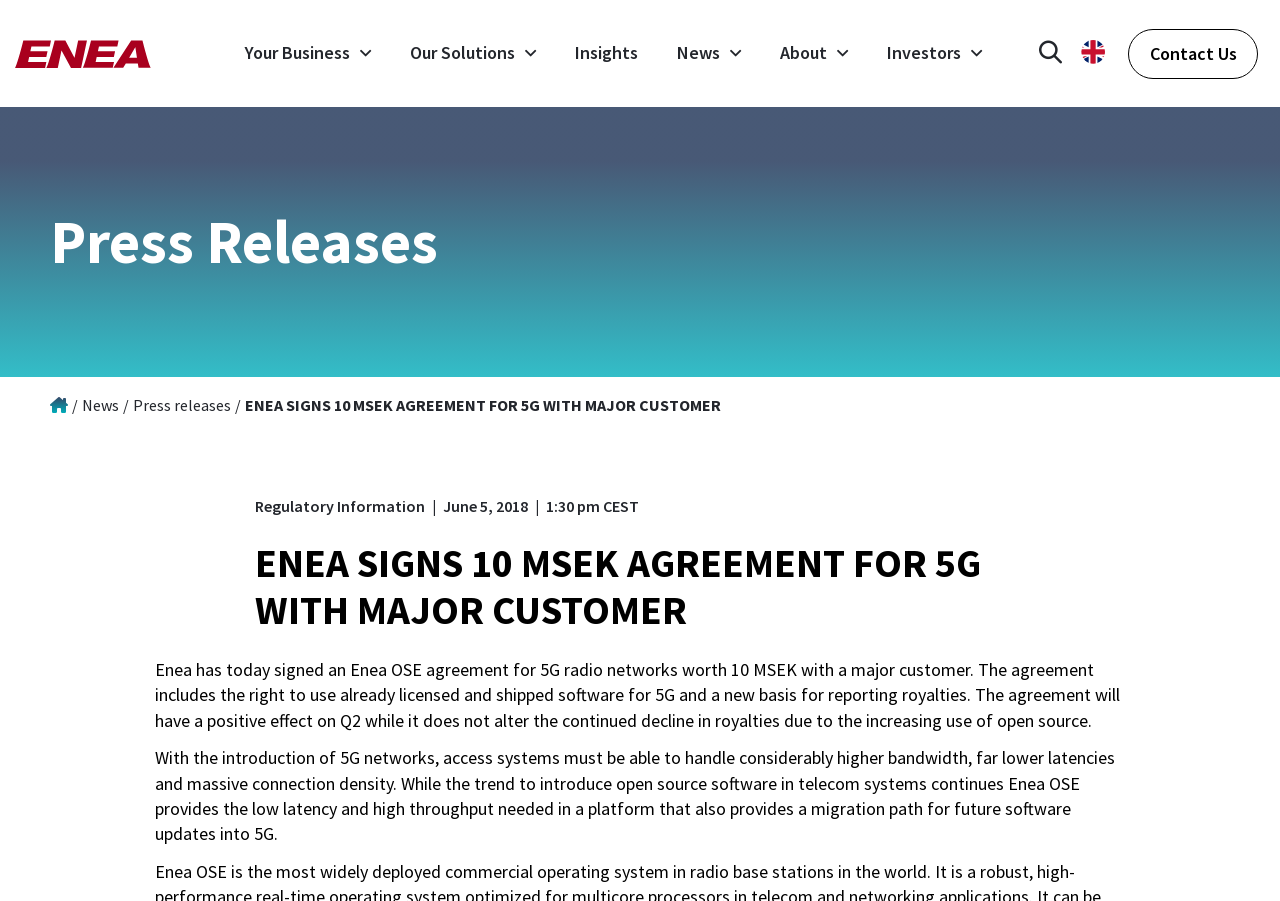Please locate the bounding box coordinates of the region I need to click to follow this instruction: "Select language".

[0.845, 0.0, 0.87, 0.119]